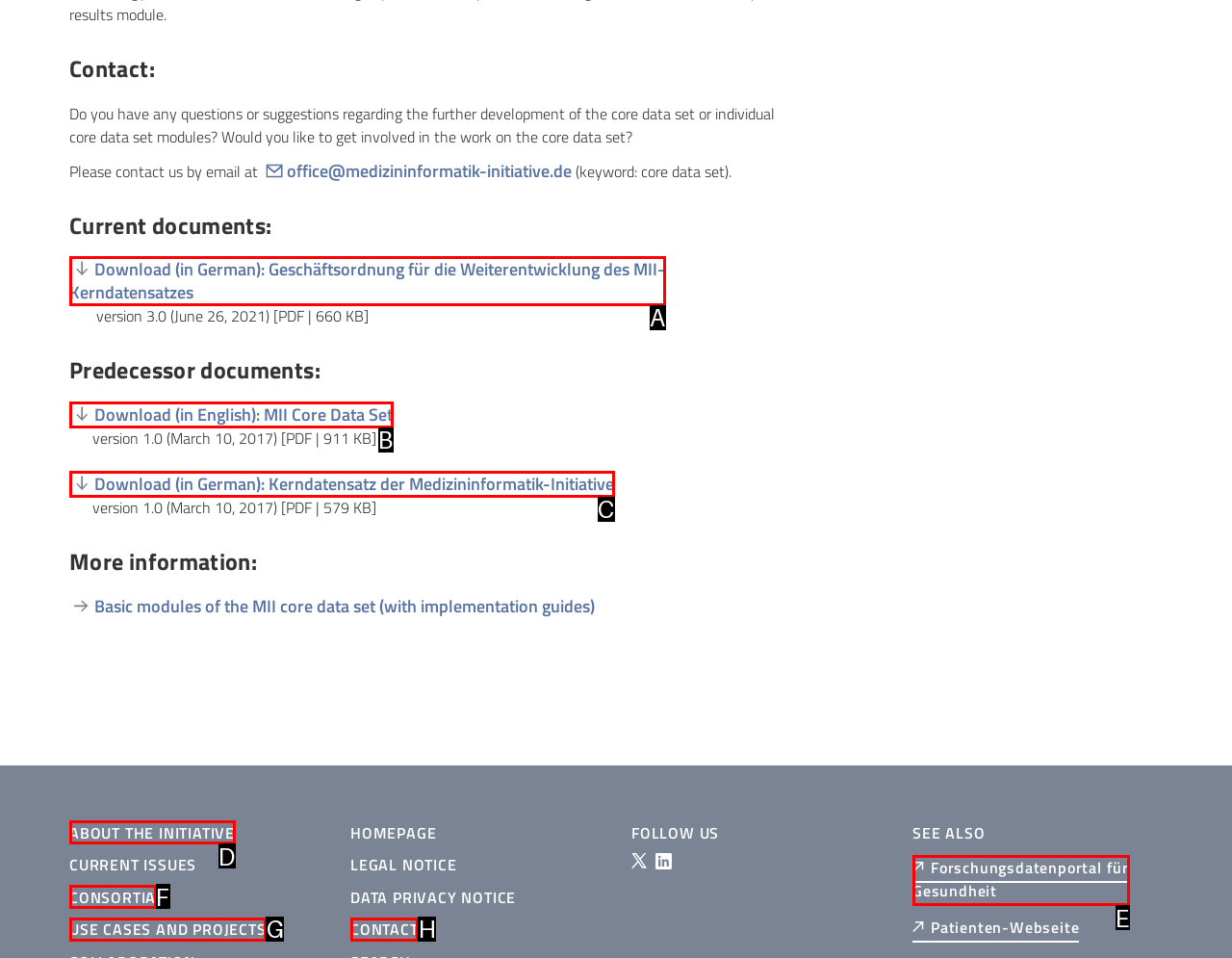Given the description: Use Cases and Projects, determine the corresponding lettered UI element.
Answer with the letter of the selected option.

G